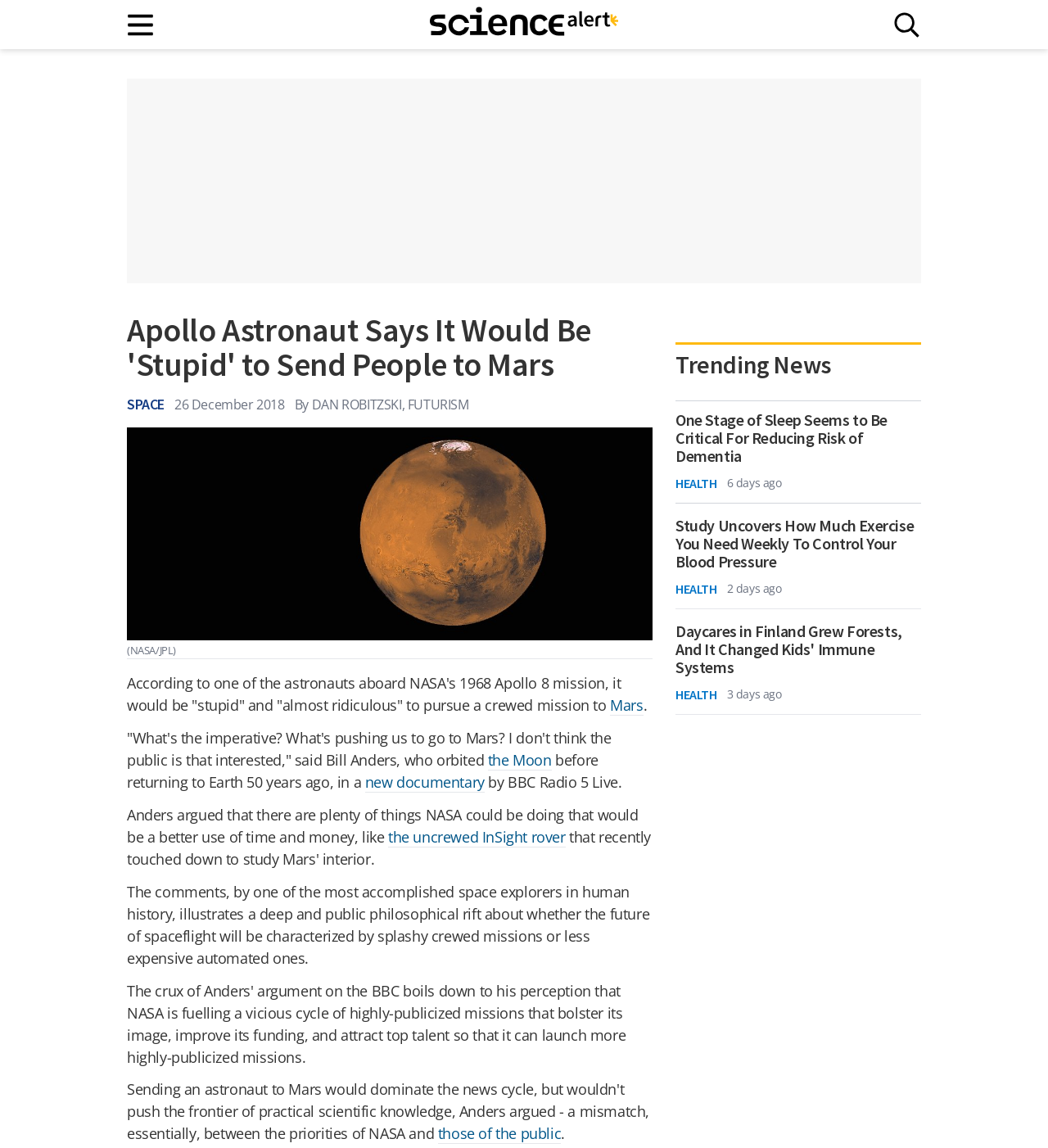Analyze and describe the webpage in a detailed narrative.

The webpage is about an article discussing a NASA astronaut's opinion on sending people to Mars. At the top, there is a navigation menu with a "ScienceAlert homepage" link and a "Main menu" button, accompanied by a small image. On the right side, there is a "Search" button with an image. 

Below the navigation menu, the article's title "Apollo Astronaut Says It Would Be 'Stupid' to Send People to Mars" is displayed prominently, followed by a link to the "SPACE" category and the article's publication date, "26 December 2018". The author's name, "DAN ROBITZSKI, FUTURISM", is also mentioned.

The main content of the article is divided into several paragraphs, with the first paragraph discussing the astronaut's quote about sending people to Mars. There are links to related topics, such as "Mars" and "the Moon", within the text. The article also mentions a new documentary by BBC Radio 5 Live.

On the right side of the article, there is a section titled "Trending News" with three news articles, each with a title, category, and publication date. The categories are "HEALTH" and the publication dates range from 2 to 6 days ago.